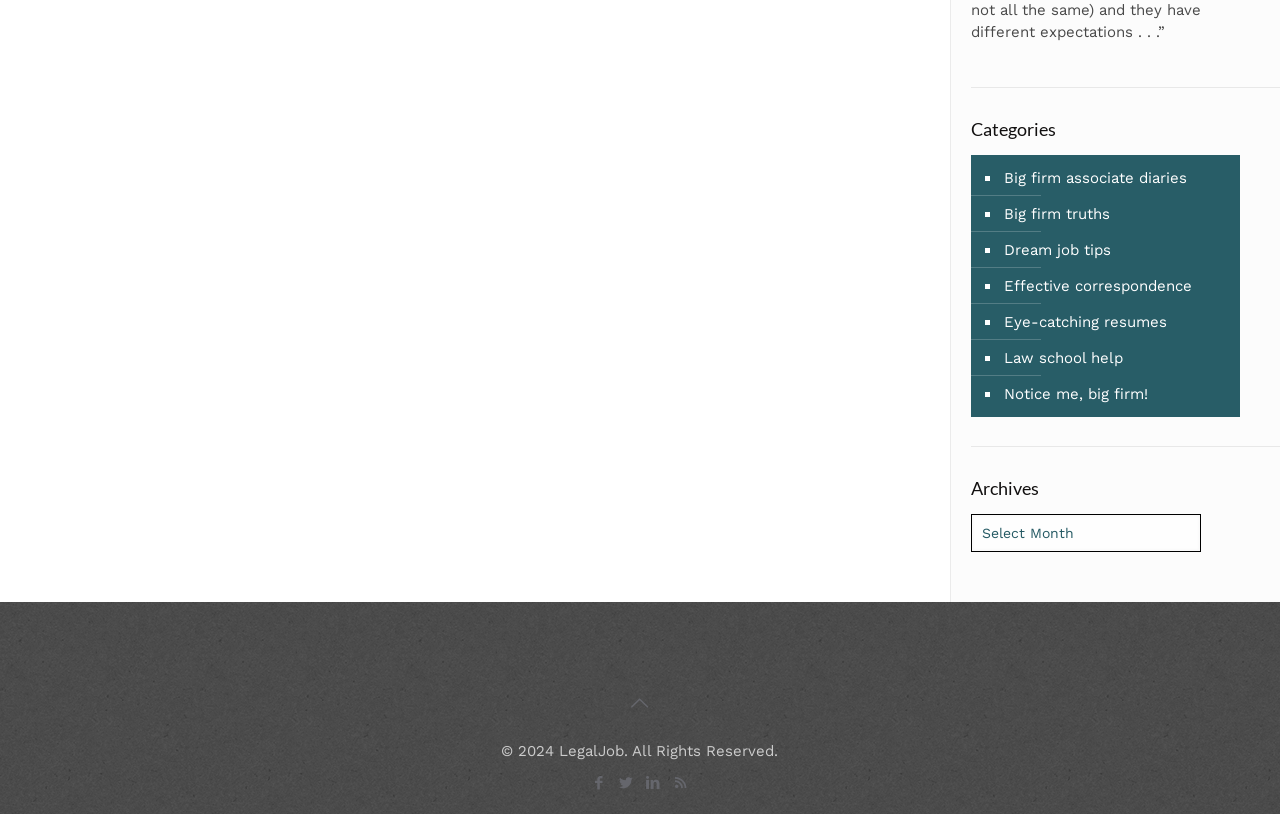What is the last category listed?
Based on the screenshot, answer the question with a single word or phrase.

Law school help